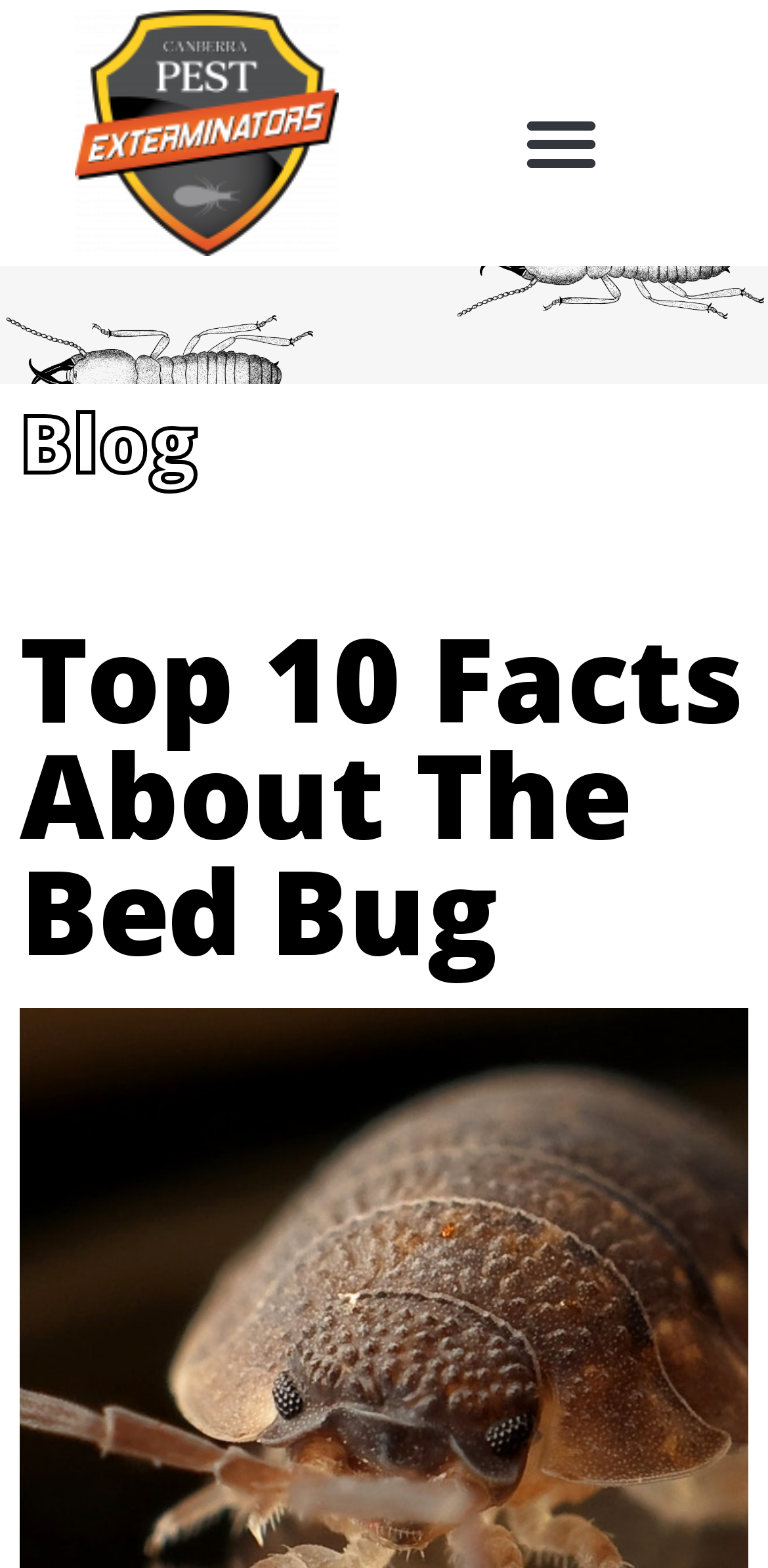Identify and provide the main heading of the webpage.

Top 10 Facts About The Bed Bug